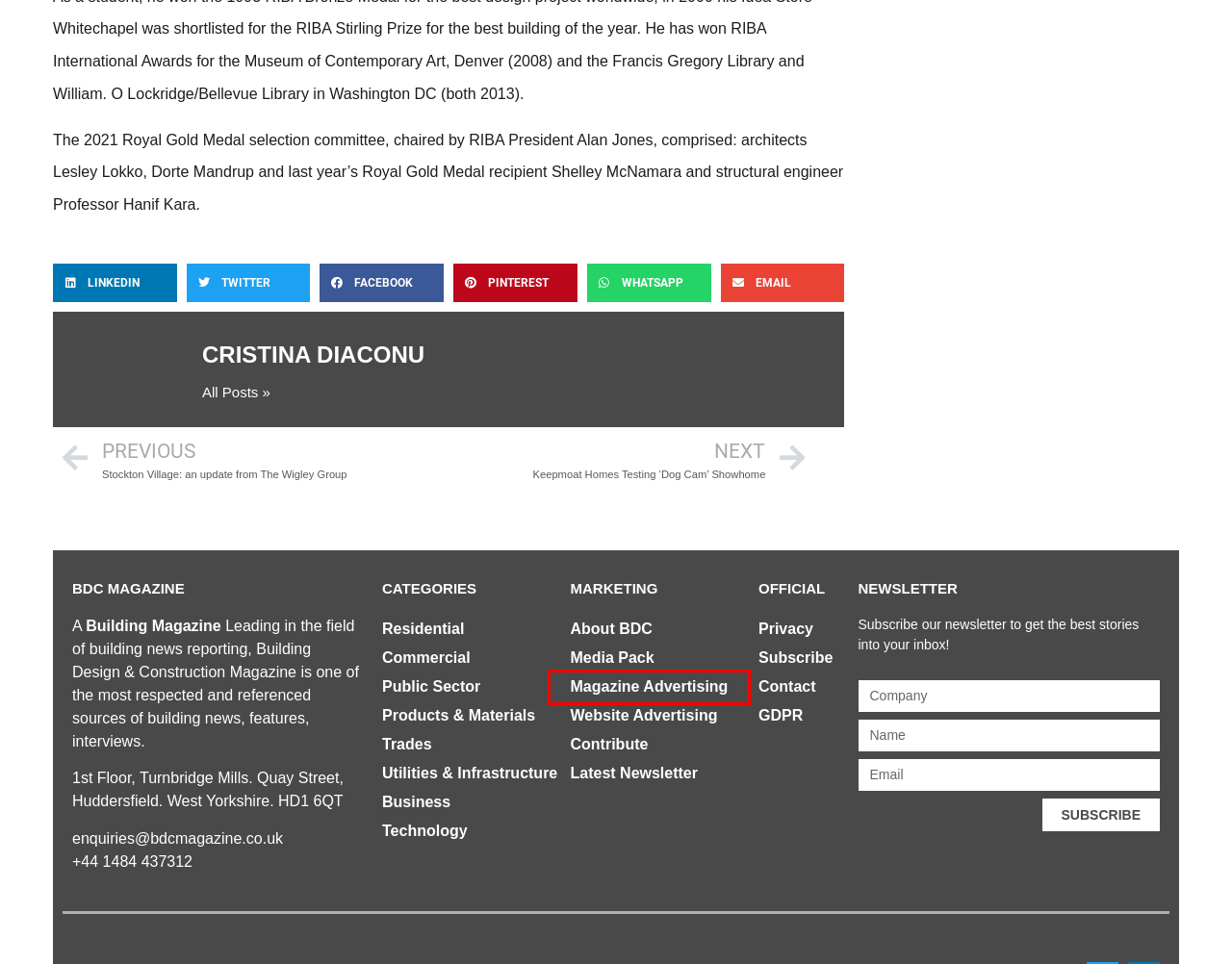Given a screenshot of a webpage with a red bounding box highlighting a UI element, choose the description that best corresponds to the new webpage after clicking the element within the red bounding box. Here are your options:
A. Building Design & Construction - May 2024
B. About BDC | BDC Magazine
C. Keepmoat Homes Testing 'Dog Cam' Showhome
D. Media Pack | BDC Magazine
E. Stockton Village: an update from The Wigley Group
F. Advertise | BDC Magazine
G. Privacy Policy | BDC Magazine
H. MYEBOOK - BDC 316

F